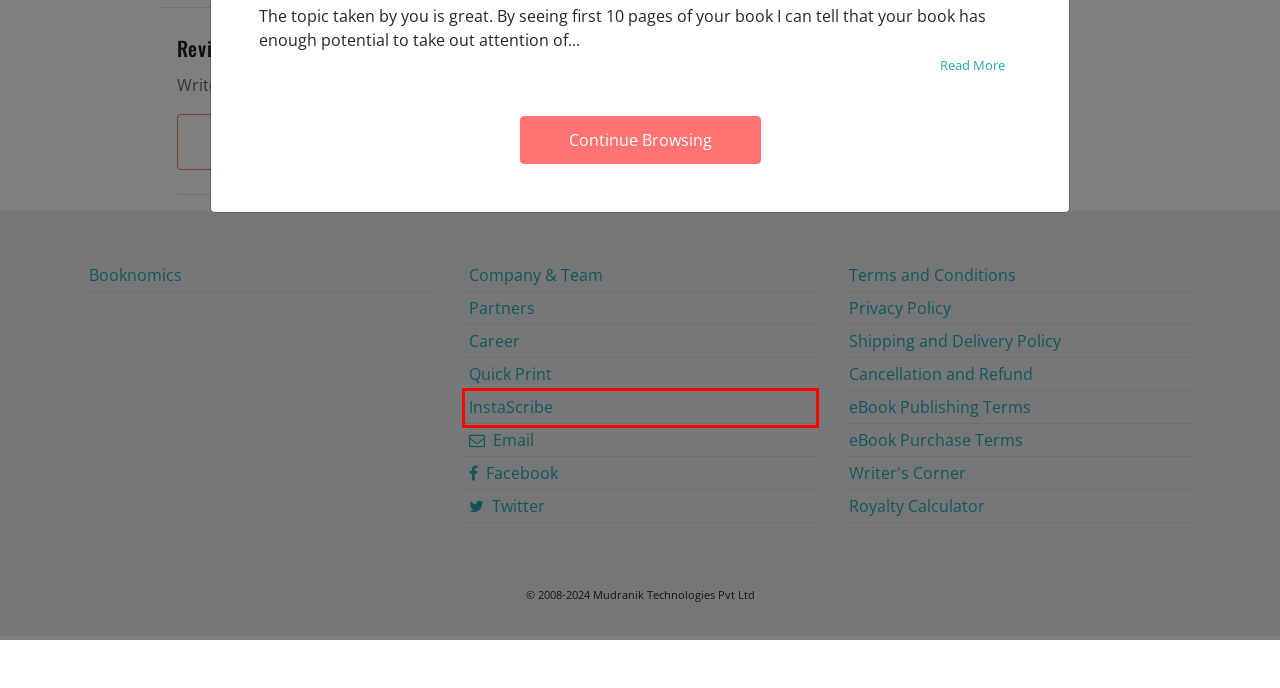You have a screenshot of a webpage with an element surrounded by a red bounding box. Choose the webpage description that best describes the new page after clicking the element inside the red bounding box. Here are the candidates:
A. Cancellation and Refund
B. Price & Royalty Calculator
C. User account | Pothi.com
D. Shipping and Delivery Policy
E. InstaScribe: Create beautiful eBooks in EPUB & MOBI formats
F. Terms
G. Writer's Corner
H. eBook Purchase Terms

E